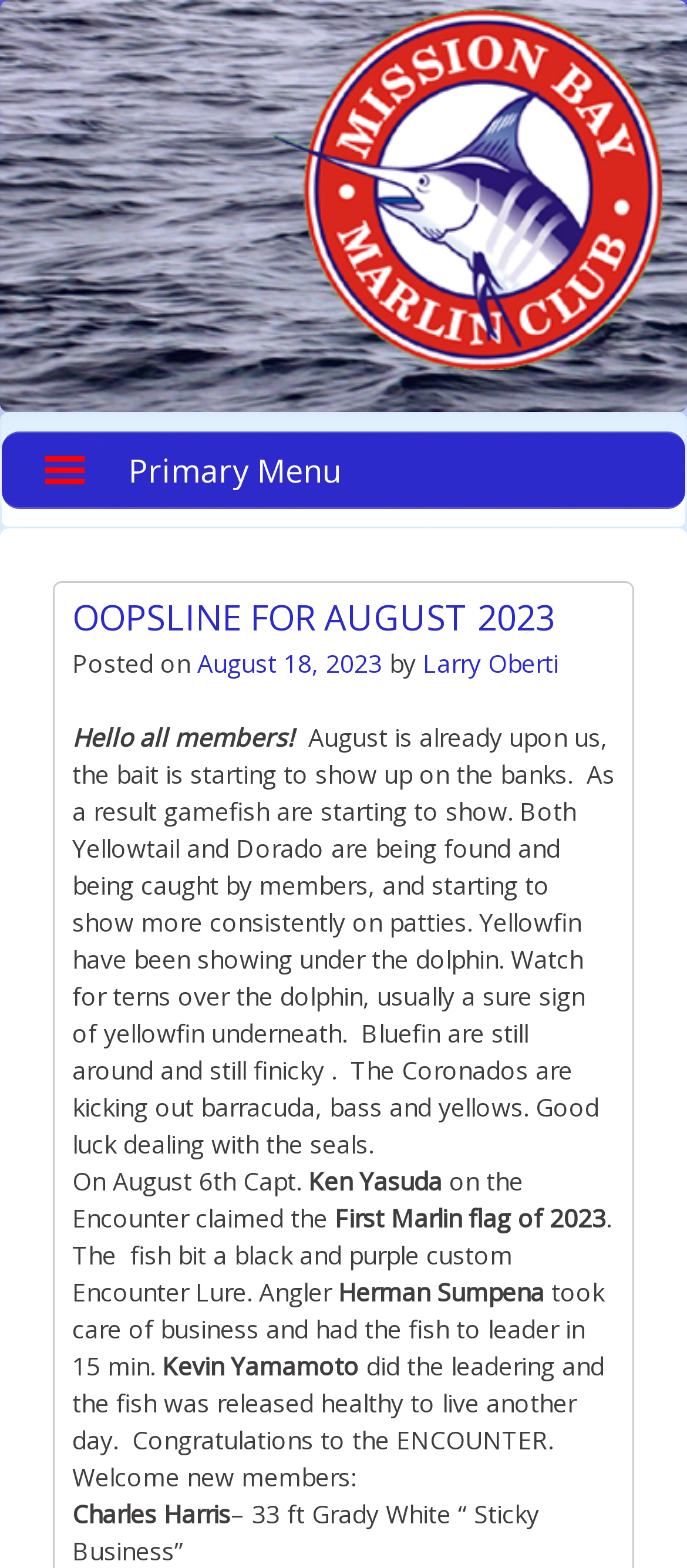What is the name of the boat that caught the first marlin flag of 2023?
Look at the screenshot and respond with a single word or phrase.

Encounter